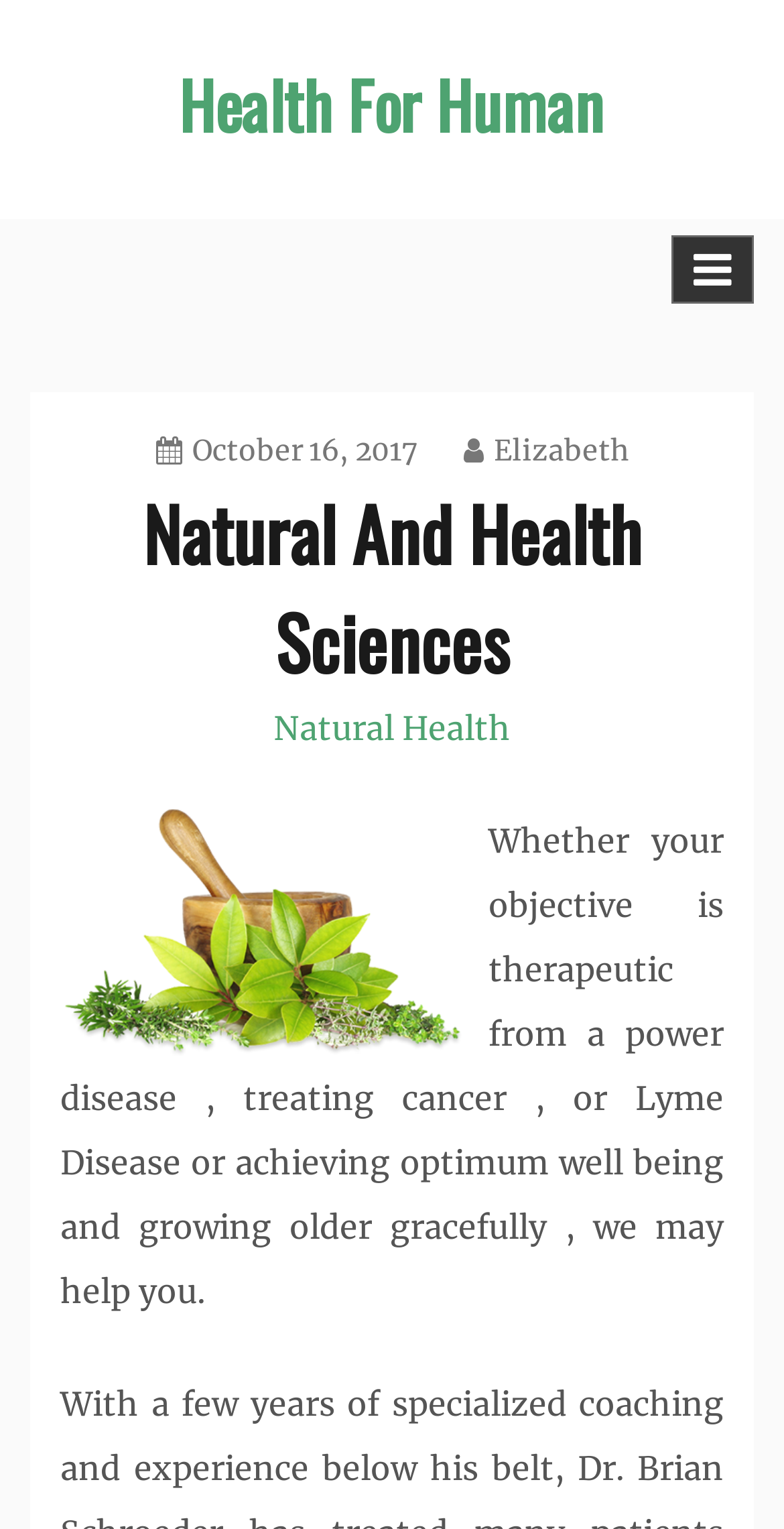Determine the bounding box for the UI element that matches this description: "Courses".

None